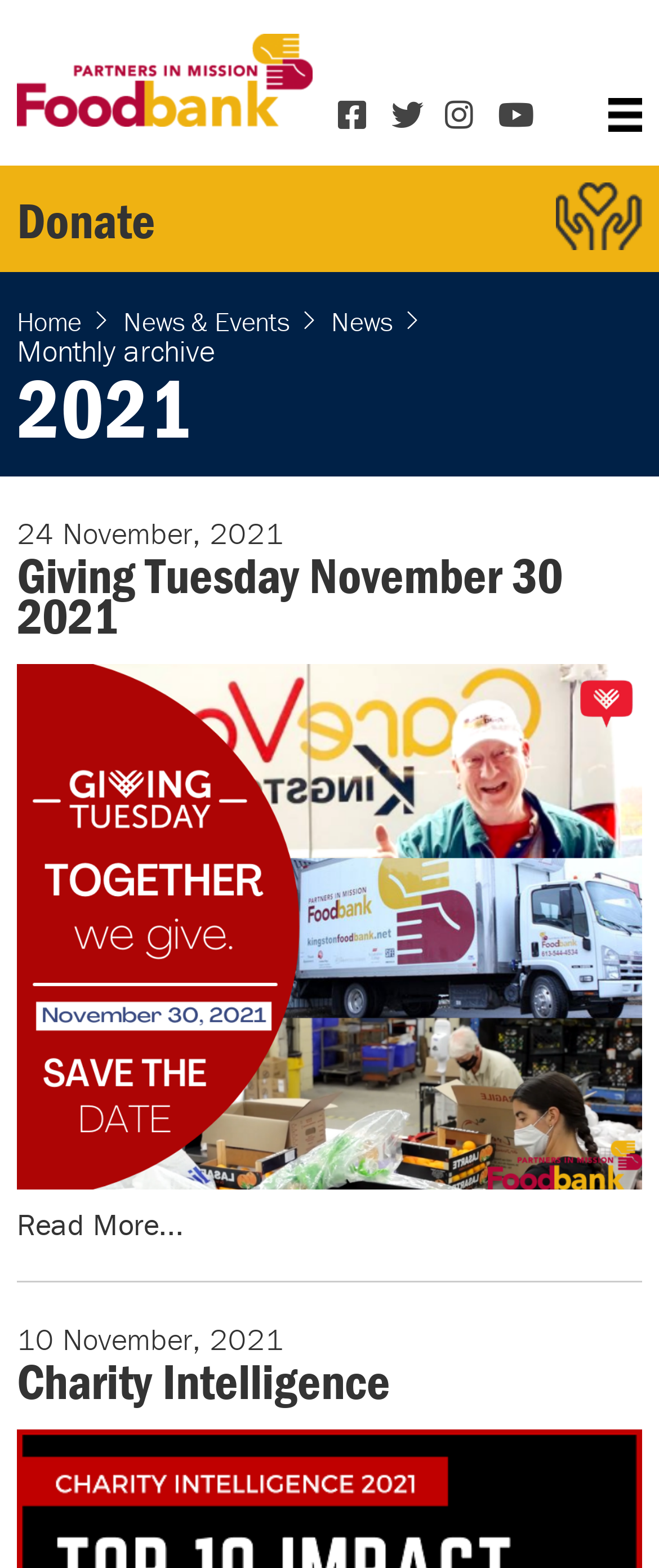Please determine the bounding box coordinates of the section I need to click to accomplish this instruction: "Donate Now".

[0.844, 0.141, 0.974, 0.165]